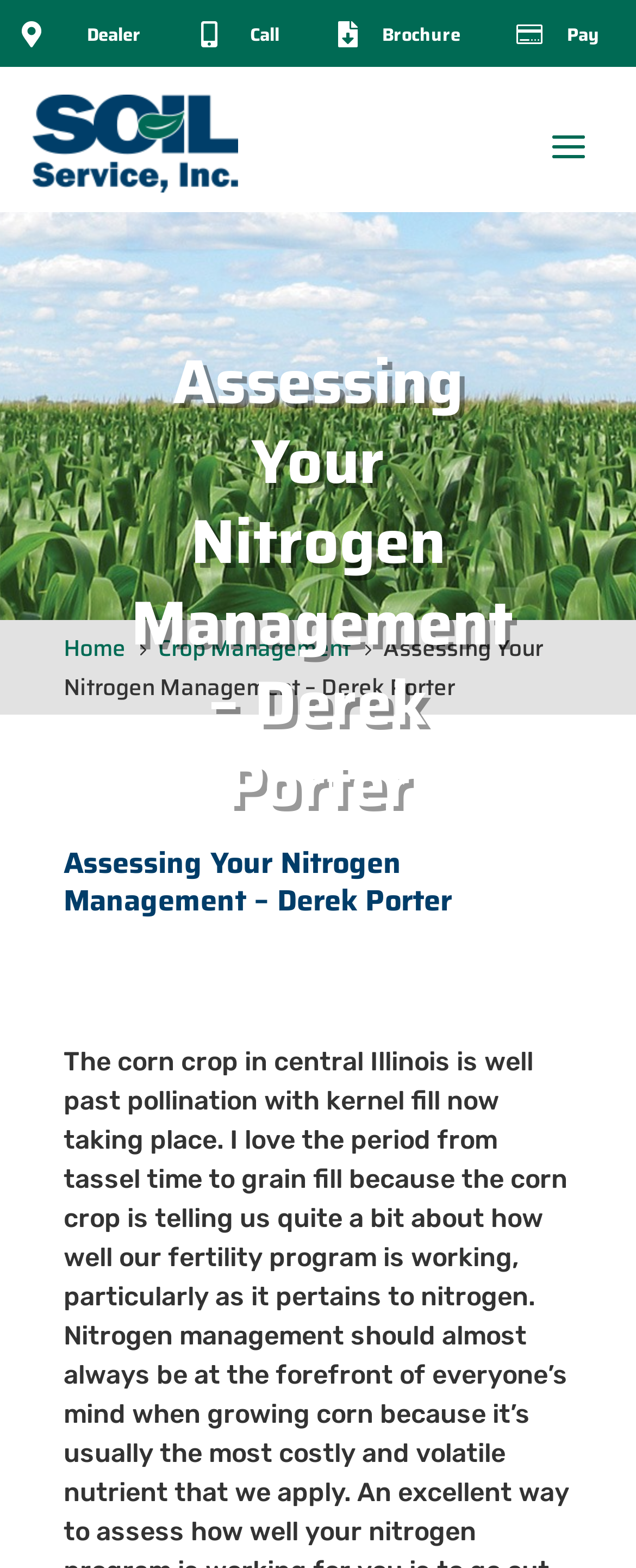Please determine the bounding box coordinates for the element that should be clicked to follow these instructions: "Explore Crop Management".

[0.249, 0.401, 0.551, 0.424]